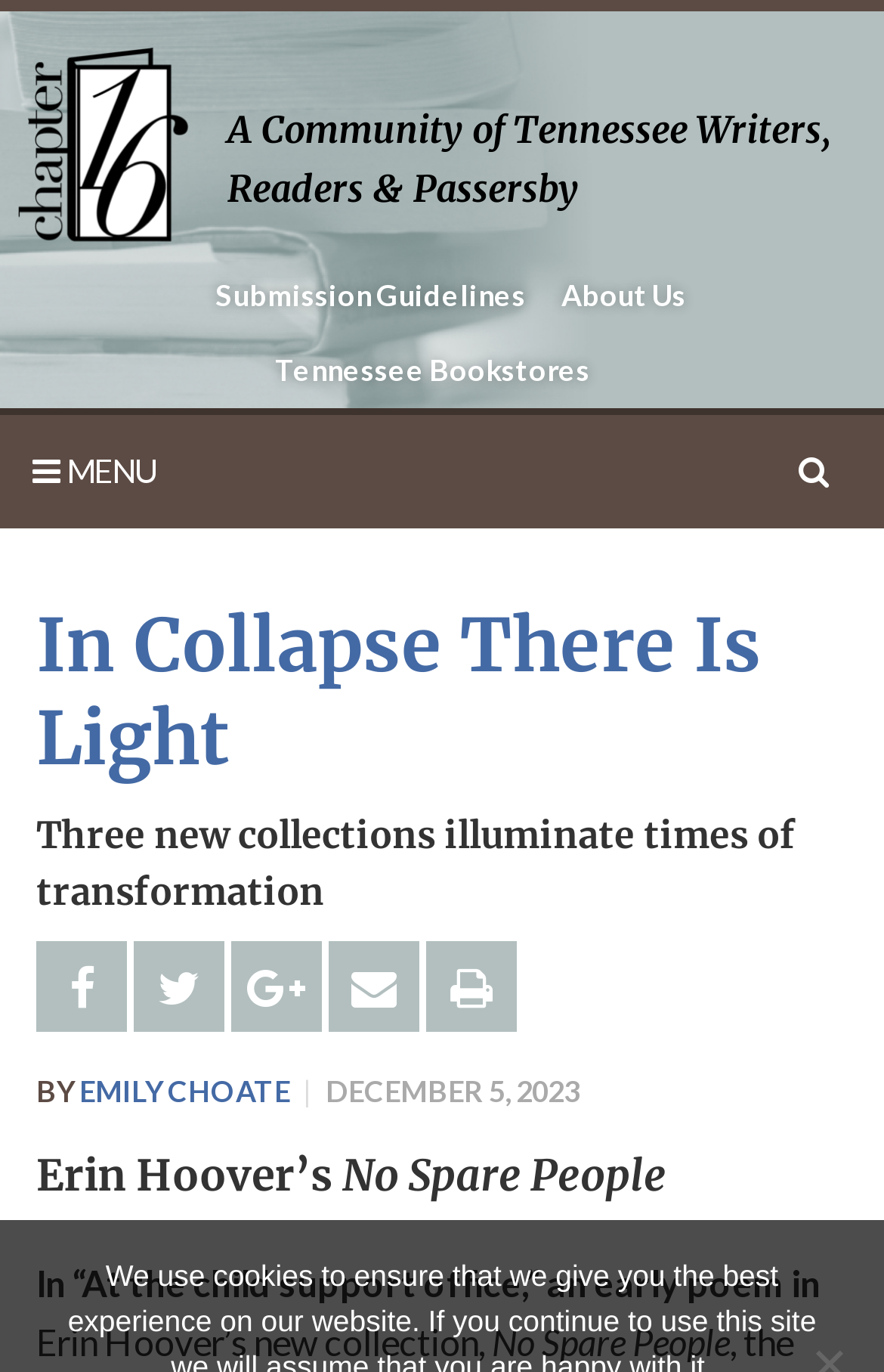Please provide the bounding box coordinates for the element that needs to be clicked to perform the following instruction: "Check the date of the article". The coordinates should be given as four float numbers between 0 and 1, i.e., [left, top, right, bottom].

[0.368, 0.782, 0.656, 0.808]